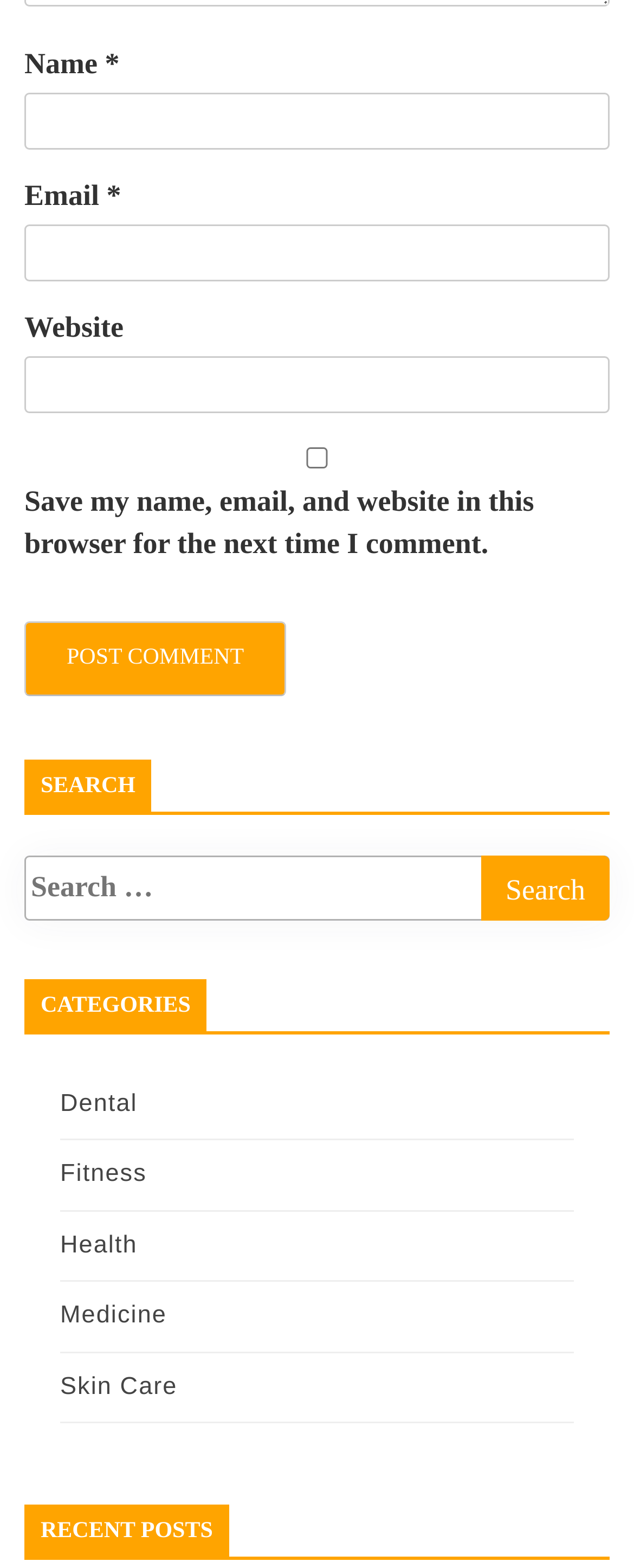Find the bounding box coordinates for the area you need to click to carry out the instruction: "Enter your name". The coordinates should be four float numbers between 0 and 1, indicated as [left, top, right, bottom].

[0.038, 0.059, 0.962, 0.095]